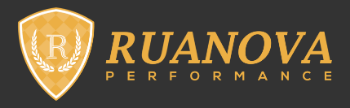What industry is Ruanova Performance related to?
Please give a detailed answer to the question using the information shown in the image.

The imagery of the logo, particularly the focus on high-performance solutions, aligns with the automotive industry, specifically in relation to modified vehicles and performance parts for models like the Renault 5 GT Turbo and R11 Turbo.